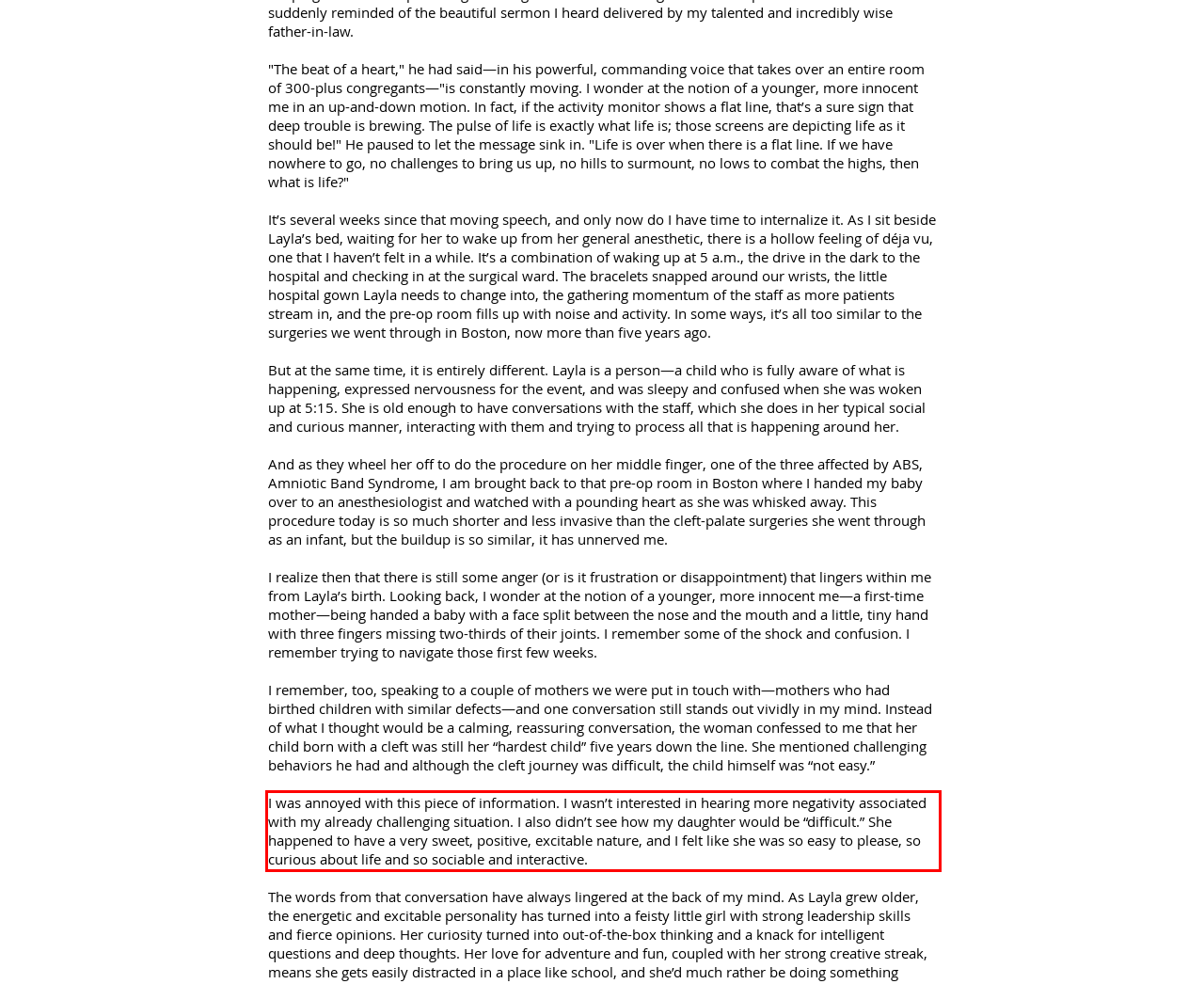Given a webpage screenshot with a red bounding box, perform OCR to read and deliver the text enclosed by the red bounding box.

I was annoyed with this piece of information. I wasn’t interested in hearing more negativity associated with my already challenging situation. I also didn’t see how my daughter would be “difficult.” She happened to have a very sweet, positive, excitable nature, and I felt like she was so easy to please, so curious about life and so sociable and interactive.